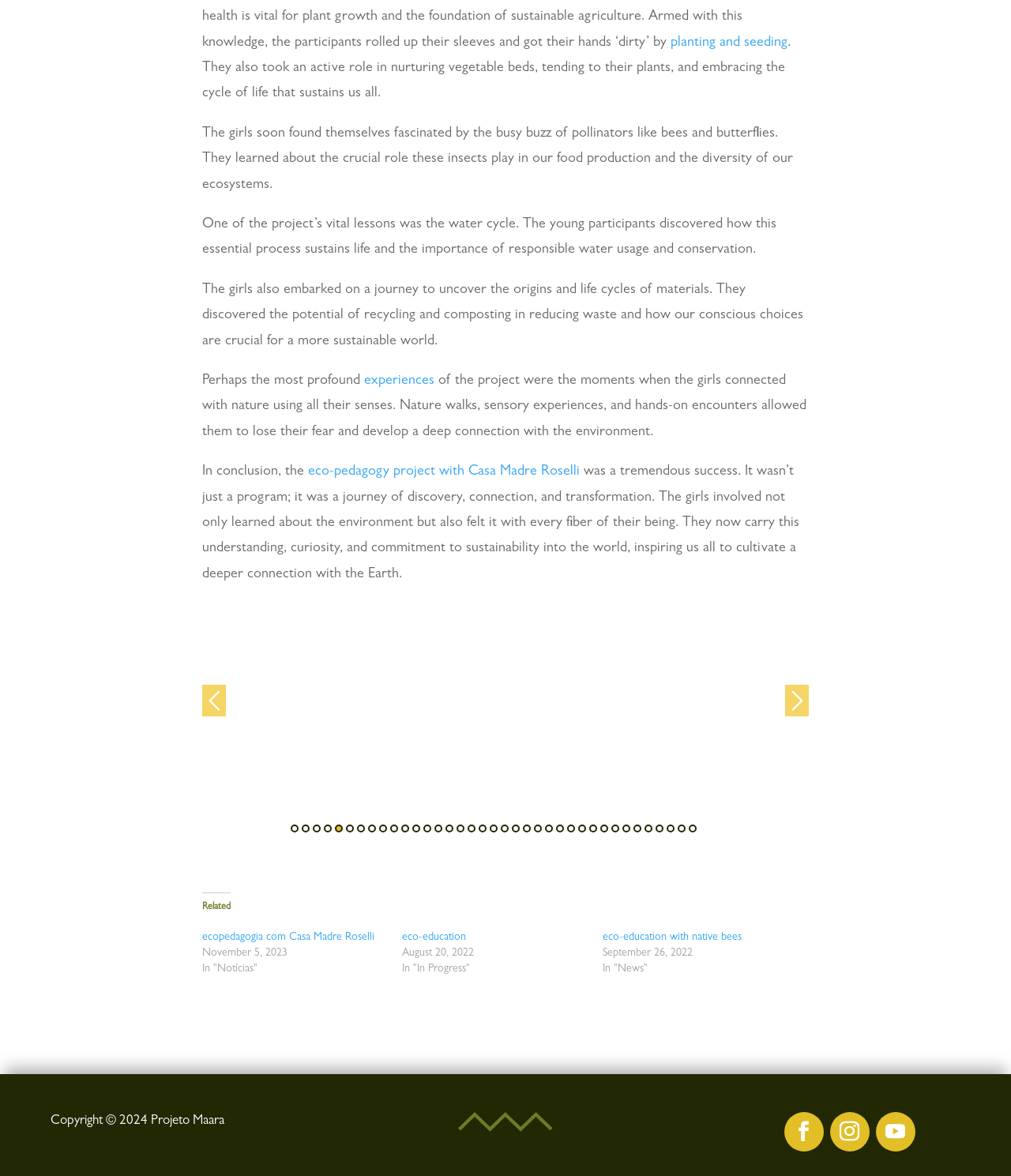Please identify the coordinates of the bounding box for the clickable region that will accomplish this instruction: "Click on the 'experiences' link".

[0.36, 0.318, 0.43, 0.33]